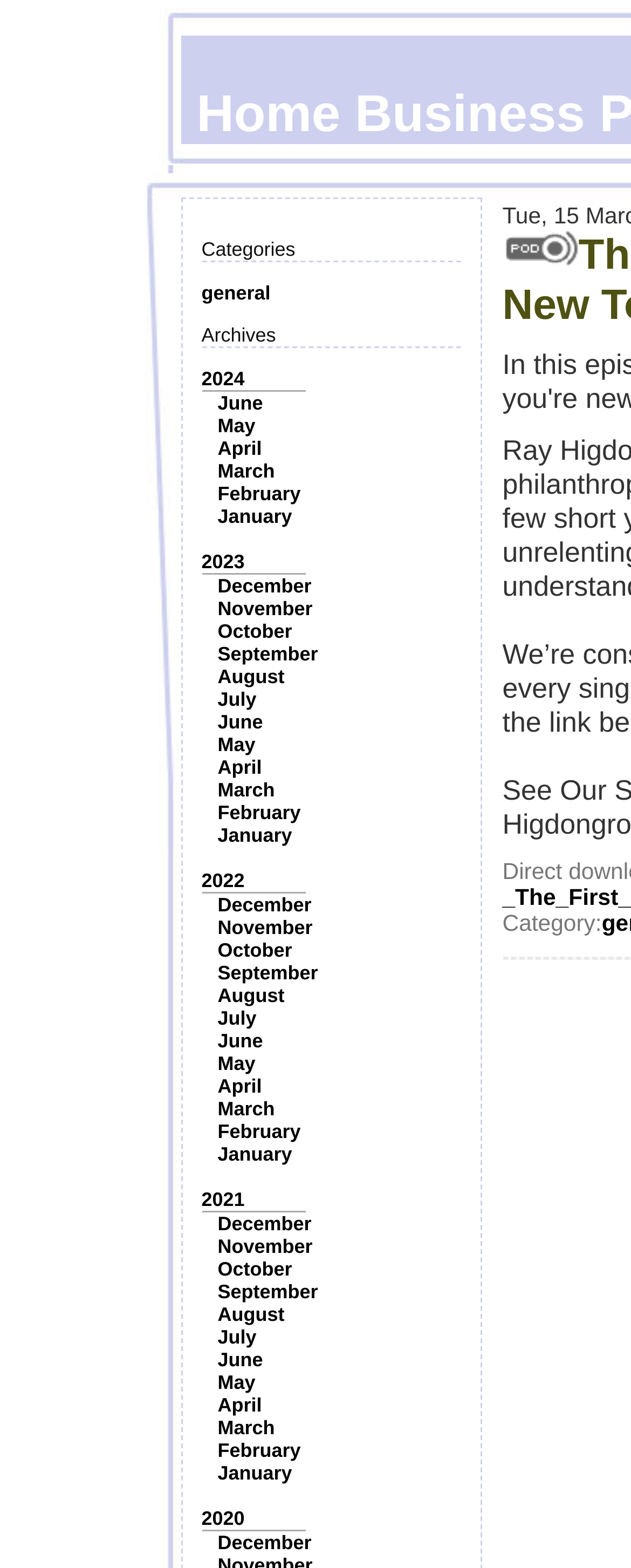Determine the bounding box coordinates of the section I need to click to execute the following instruction: "View archives for 2024". Provide the coordinates as four float numbers between 0 and 1, i.e., [left, top, right, bottom].

[0.319, 0.234, 0.388, 0.249]